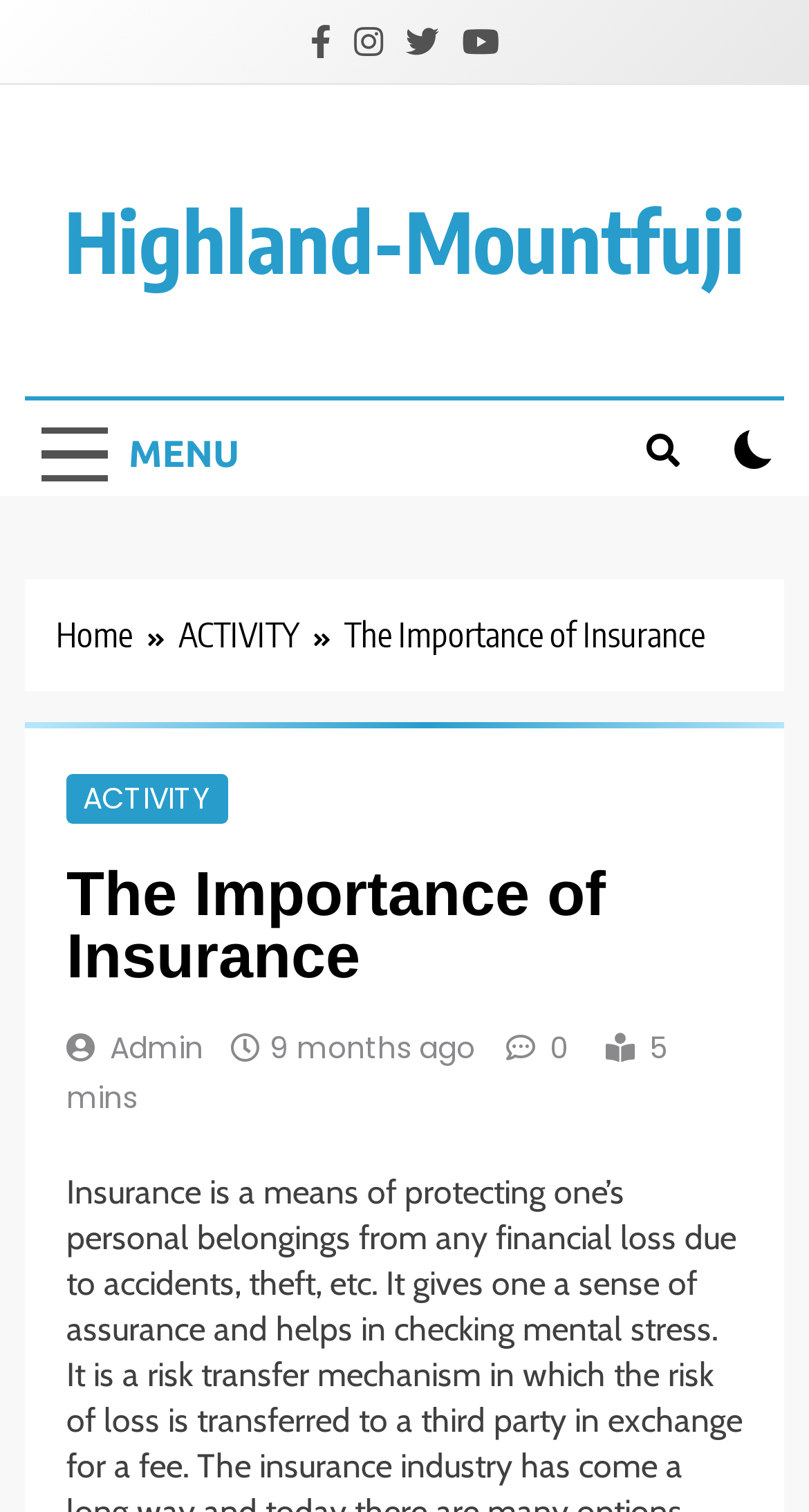How long does it take to read the current article?
From the screenshot, provide a brief answer in one word or phrase.

5 mins